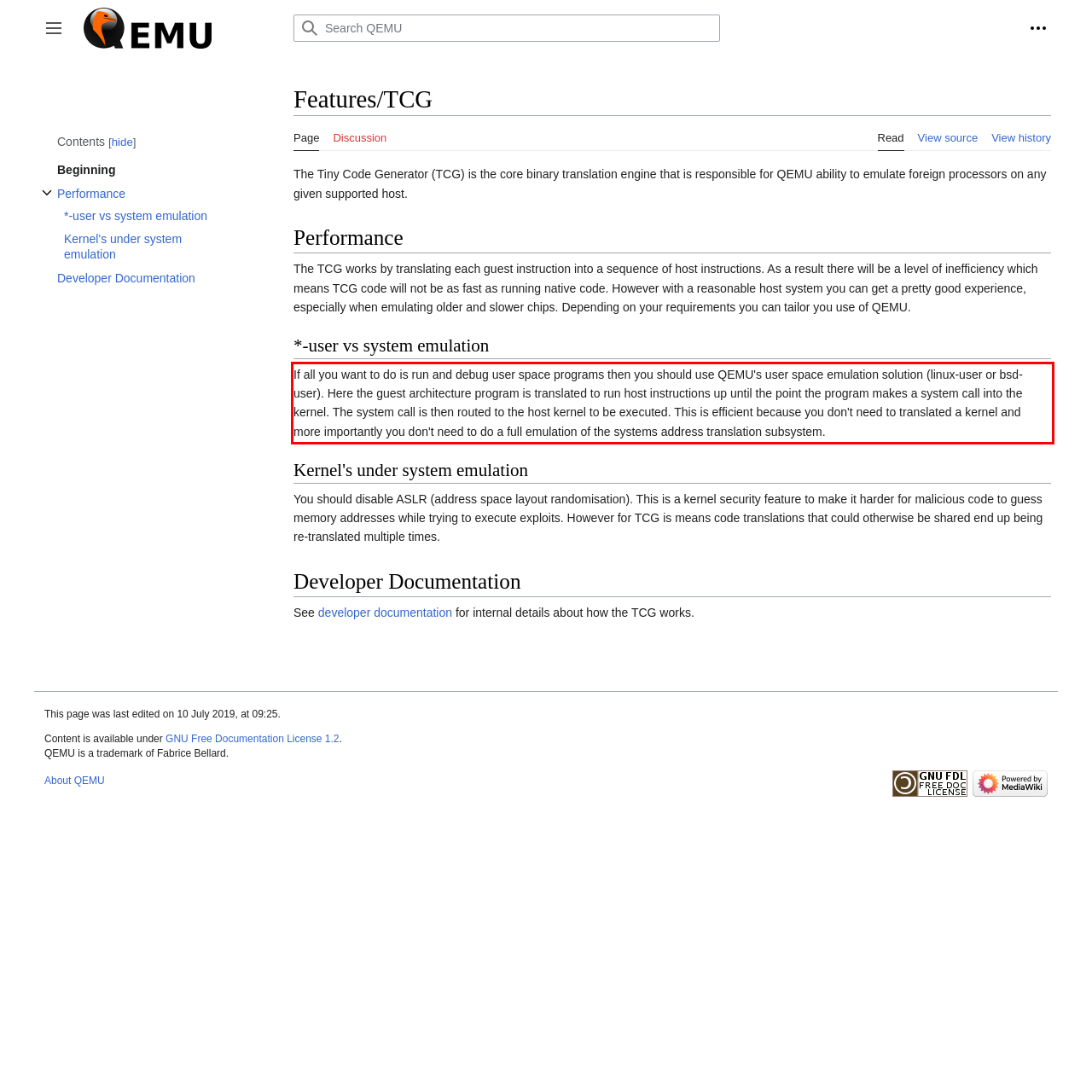Examine the webpage screenshot, find the red bounding box, and extract the text content within this marked area.

If all you want to do is run and debug user space programs then you should use QEMU's user space emulation solution (linux-user or bsd-user). Here the guest architecture program is translated to run host instructions up until the point the program makes a system call into the kernel. The system call is then routed to the host kernel to be executed. This is efficient because you don't need to translated a kernel and more importantly you don't need to do a full emulation of the systems address translation subsystem.